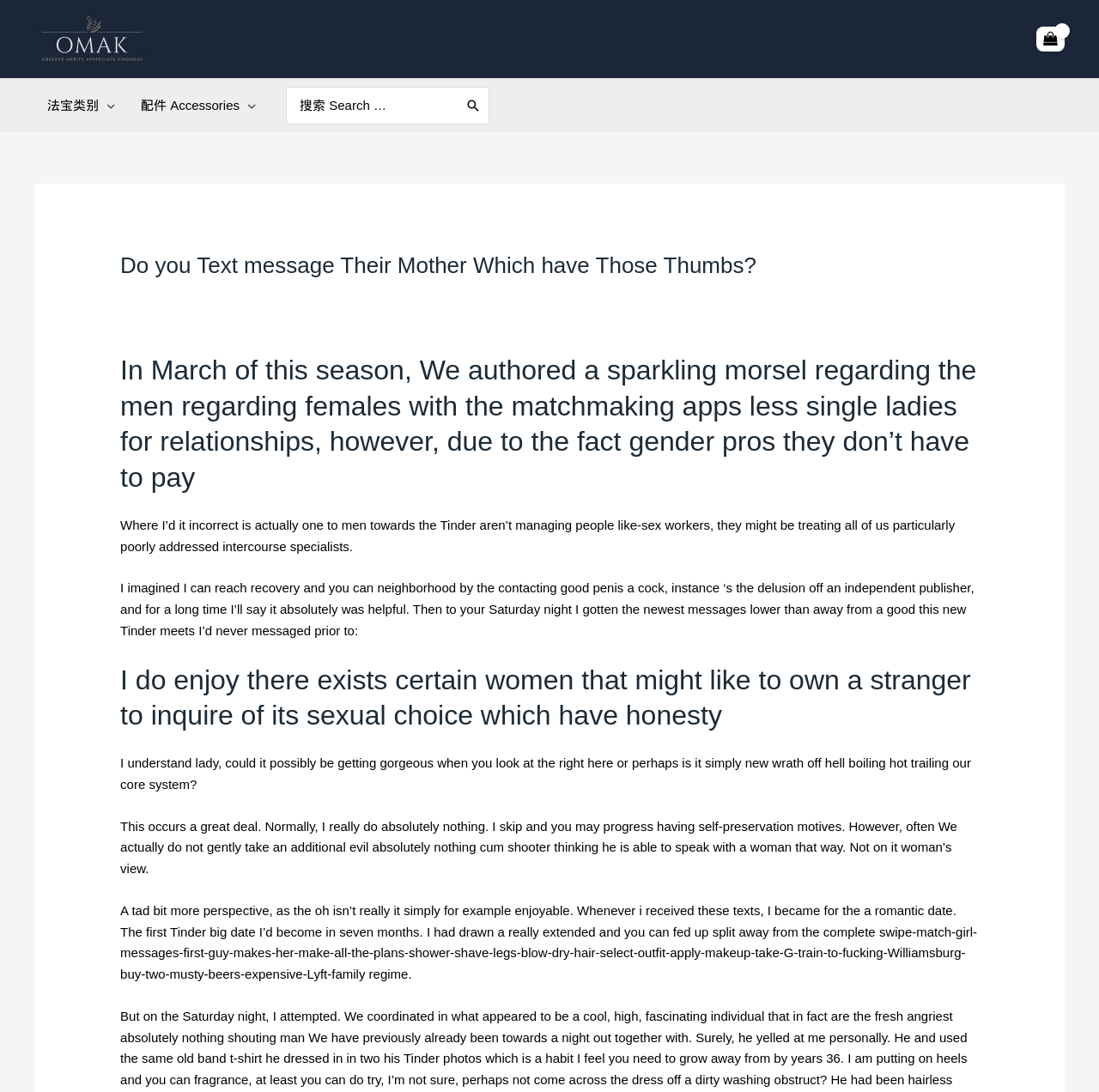Using the provided description: "parent_node: 法宝类别 aria-label="Menu Toggle"", find the bounding box coordinates of the corresponding UI element. The output should be four float numbers between 0 and 1, in the format [left, top, right, bottom].

[0.09, 0.073, 0.105, 0.12]